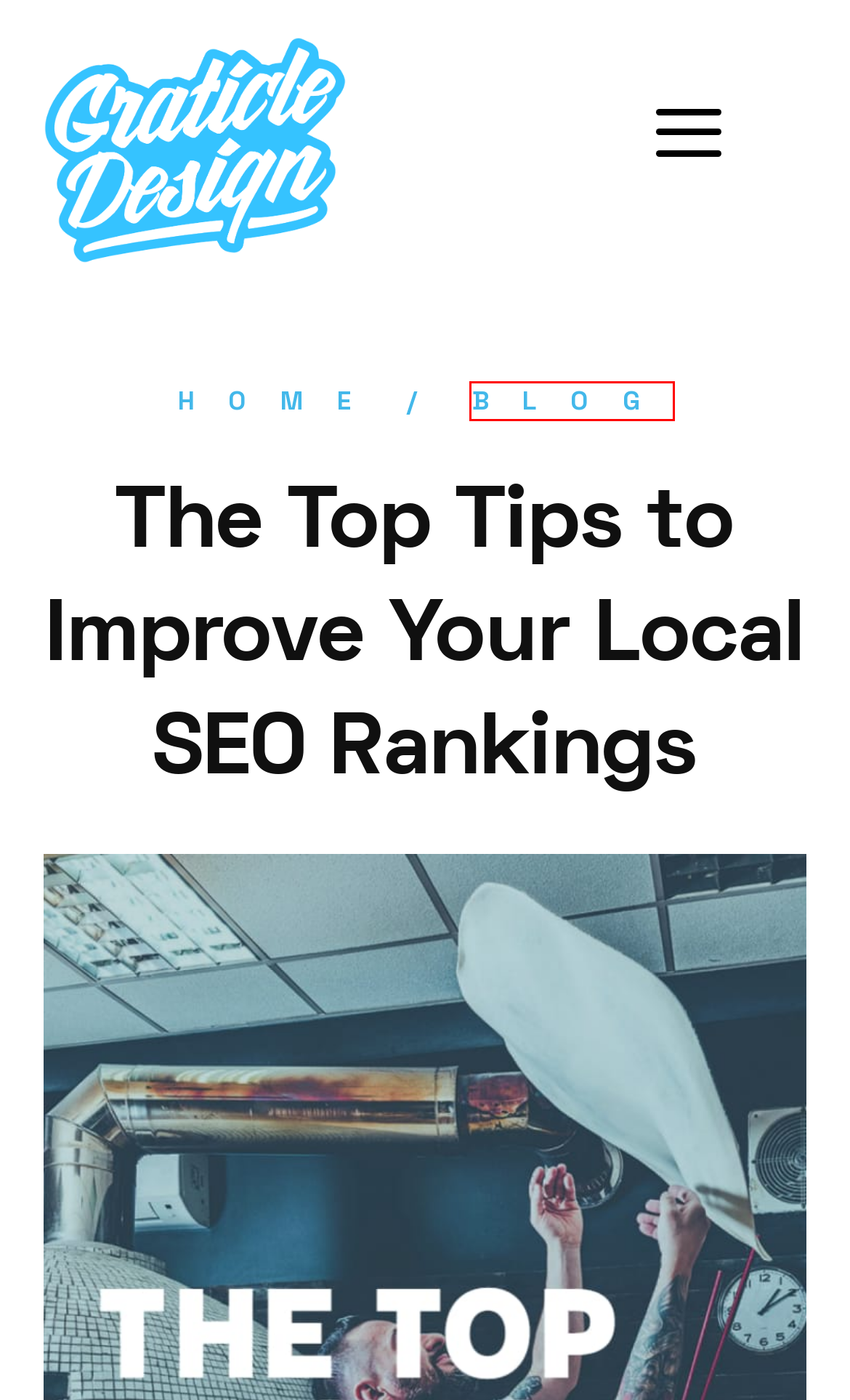You are looking at a webpage screenshot with a red bounding box around an element. Pick the description that best matches the new webpage after interacting with the element in the red bounding box. The possible descriptions are:
A. July 2024: Google Shifts to Mobile-First Indexing—Are You Ready?
B. Free Website Audit from Graticle Design
C. Top 5 Website Redesign Mistakes and How to Avoid Them
D. Blog - Graticle Design – Longview, Washington
E. About Graticle Design - Web Design in Washington State
F. Web Design & Graphic Design in Washington | SEO Vancouver WA
G. Web Design Strategies for Premium Product Brands
H. Graticle Design - Web Design in Longview, Washington

D